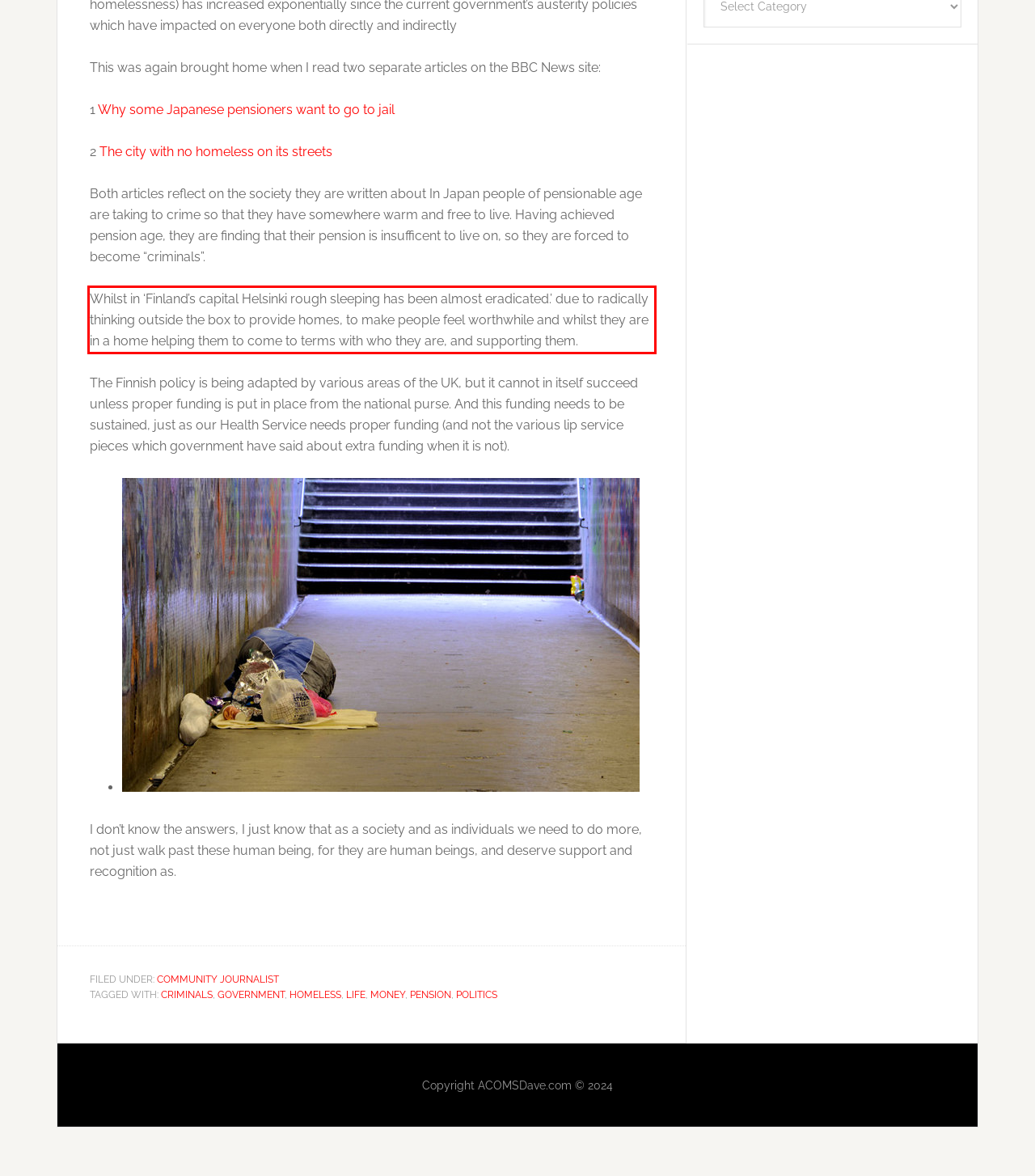Please look at the webpage screenshot and extract the text enclosed by the red bounding box.

Whilst in ‘Finland’s capital Helsinki rough sleeping has been almost eradicated.’ due to radically thinking outside the box to provide homes, to make people feel worthwhile and whilst they are in a home helping them to come to terms with who they are, and supporting them.